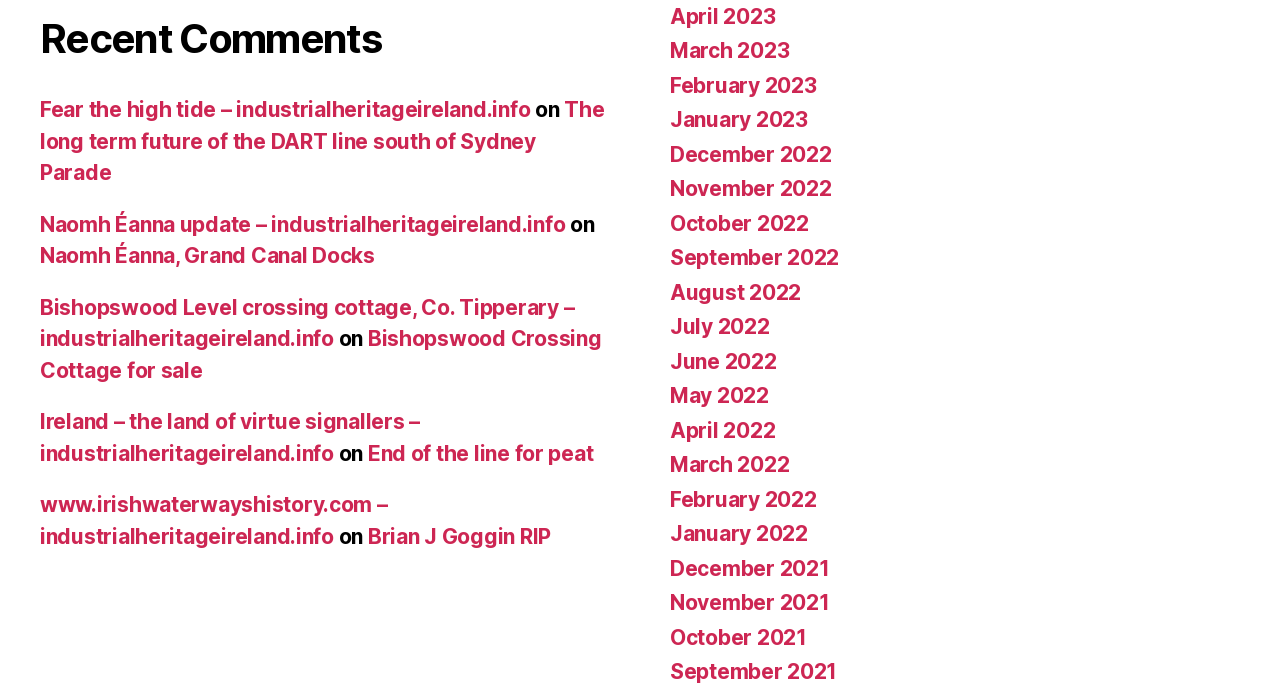Please answer the following question as detailed as possible based on the image: 
How many links are there in the navigation section?

The navigation section is indicated by the element with ID 219, which contains 21 link elements. These links are listed vertically and have different text contents, such as 'Fear the high tide – industrialheritageireland.info', 'The long term future of the DART line south of Sydney Parade', and so on.